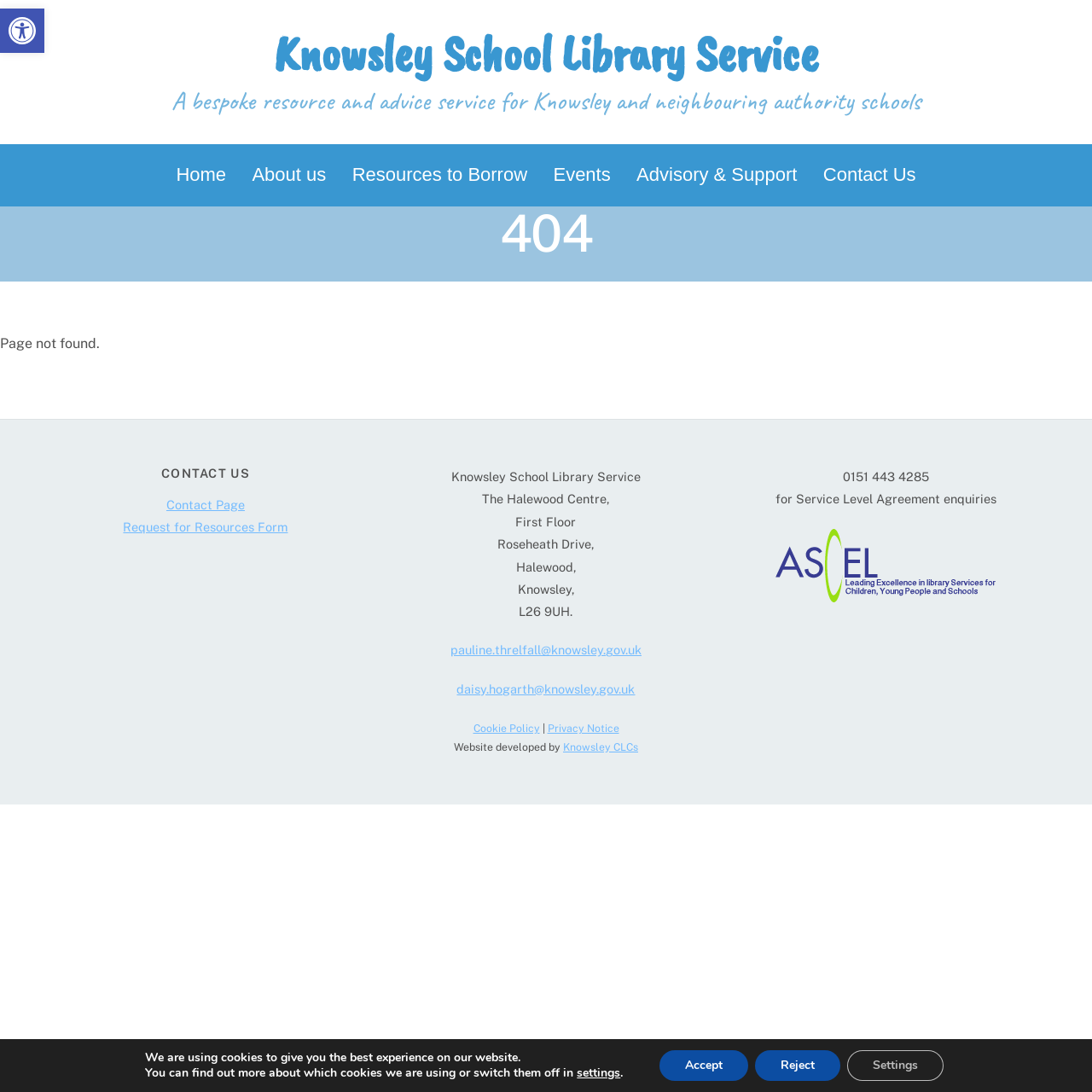Pinpoint the bounding box coordinates of the element you need to click to execute the following instruction: "Click the 'Contact Page' link". The bounding box should be represented by four float numbers between 0 and 1, in the format [left, top, right, bottom].

[0.152, 0.456, 0.224, 0.469]